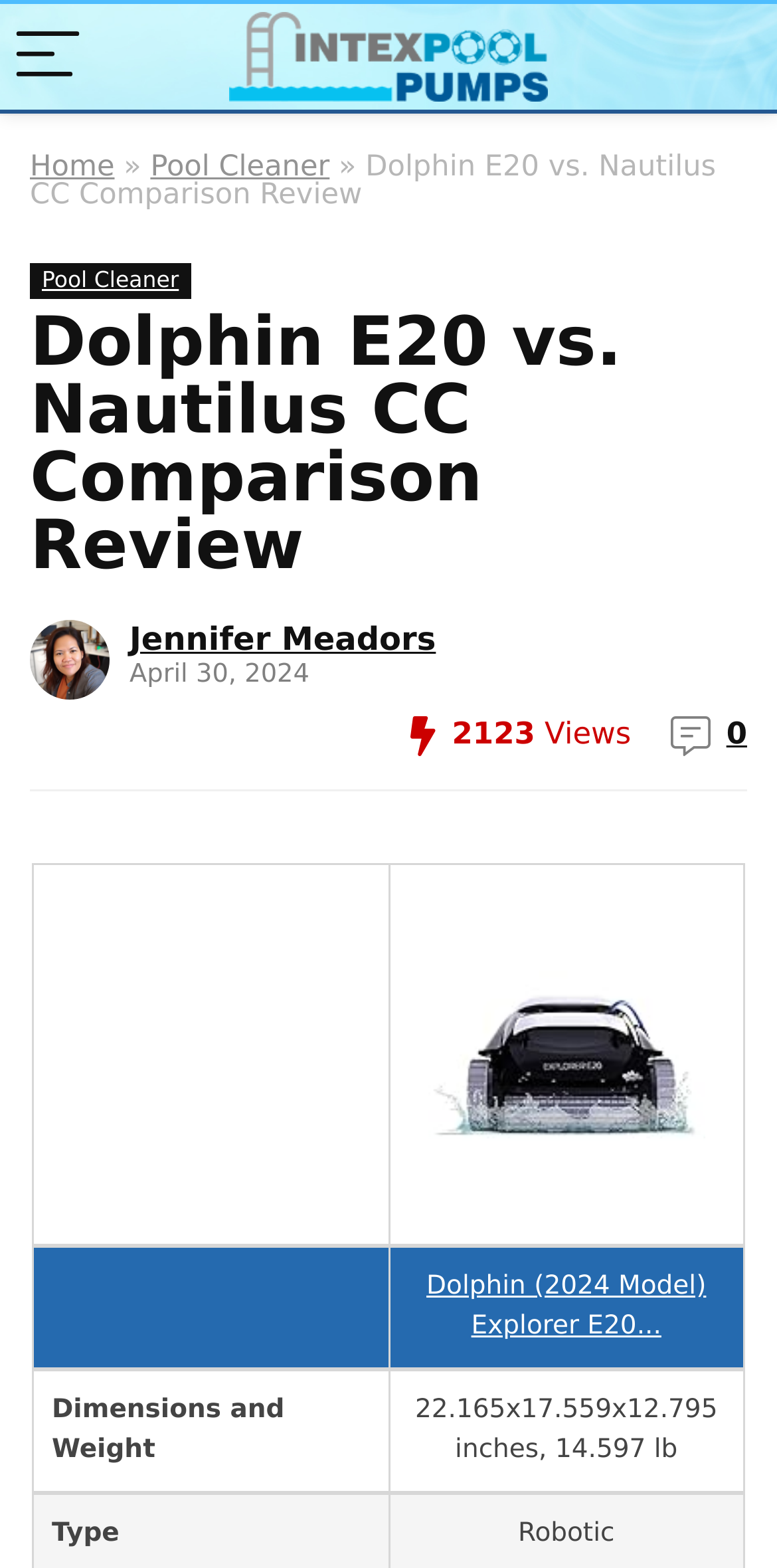Please identify the coordinates of the bounding box that should be clicked to fulfill this instruction: "View 'Dolphin (2024 Model) Explorer E20...' product details".

[0.524, 0.577, 0.933, 0.768]